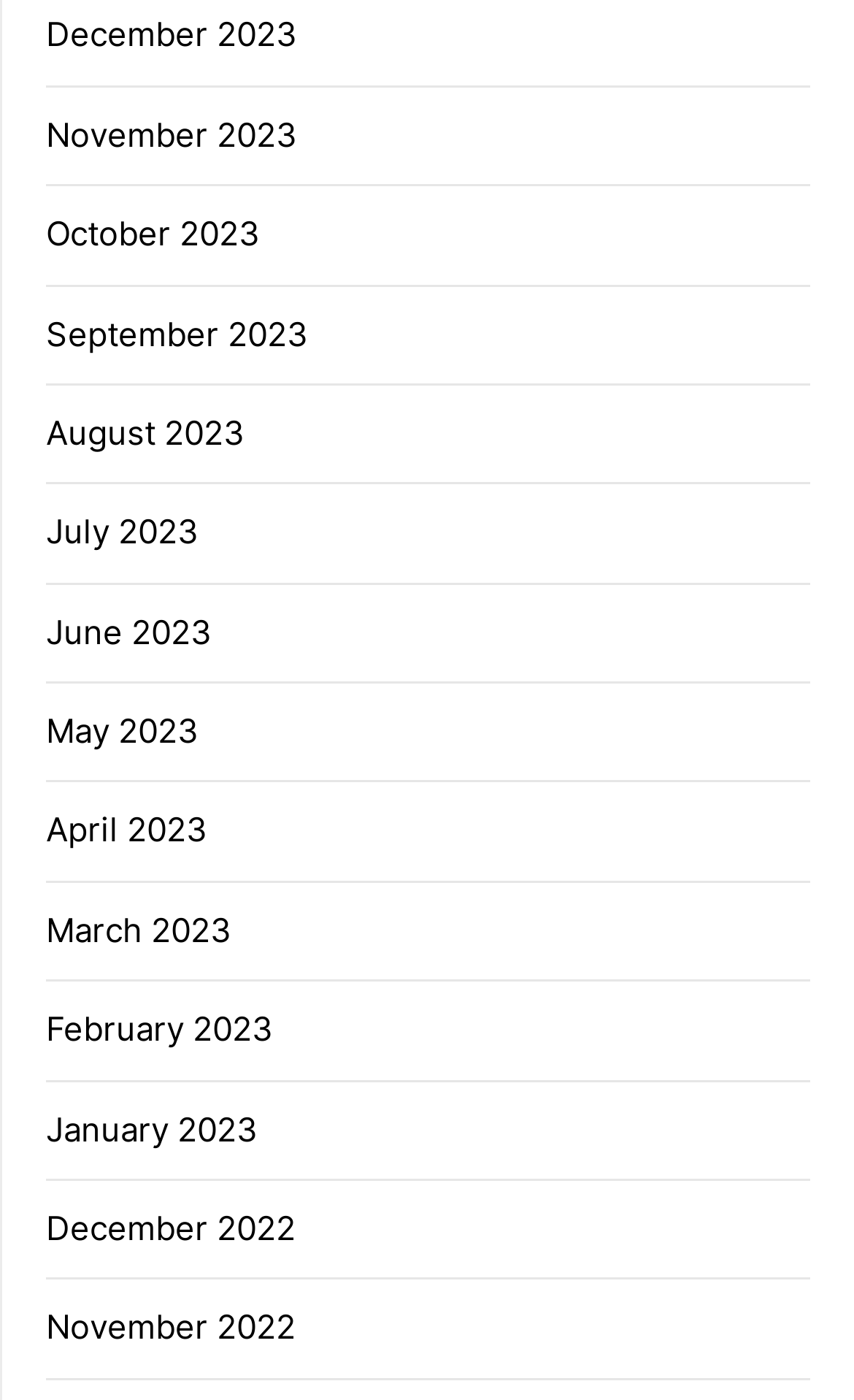Using details from the image, please answer the following question comprehensively:
What is the vertical position of the link 'July 2023' relative to the link 'June 2023'?

By comparing the y1 and y2 coordinates of the bounding boxes of the links 'June 2023' and 'July 2023', I can see that the y1 and y2 values of 'July 2023' are greater than those of 'June 2023', which means that 'July 2023' is below 'June 2023' vertically.